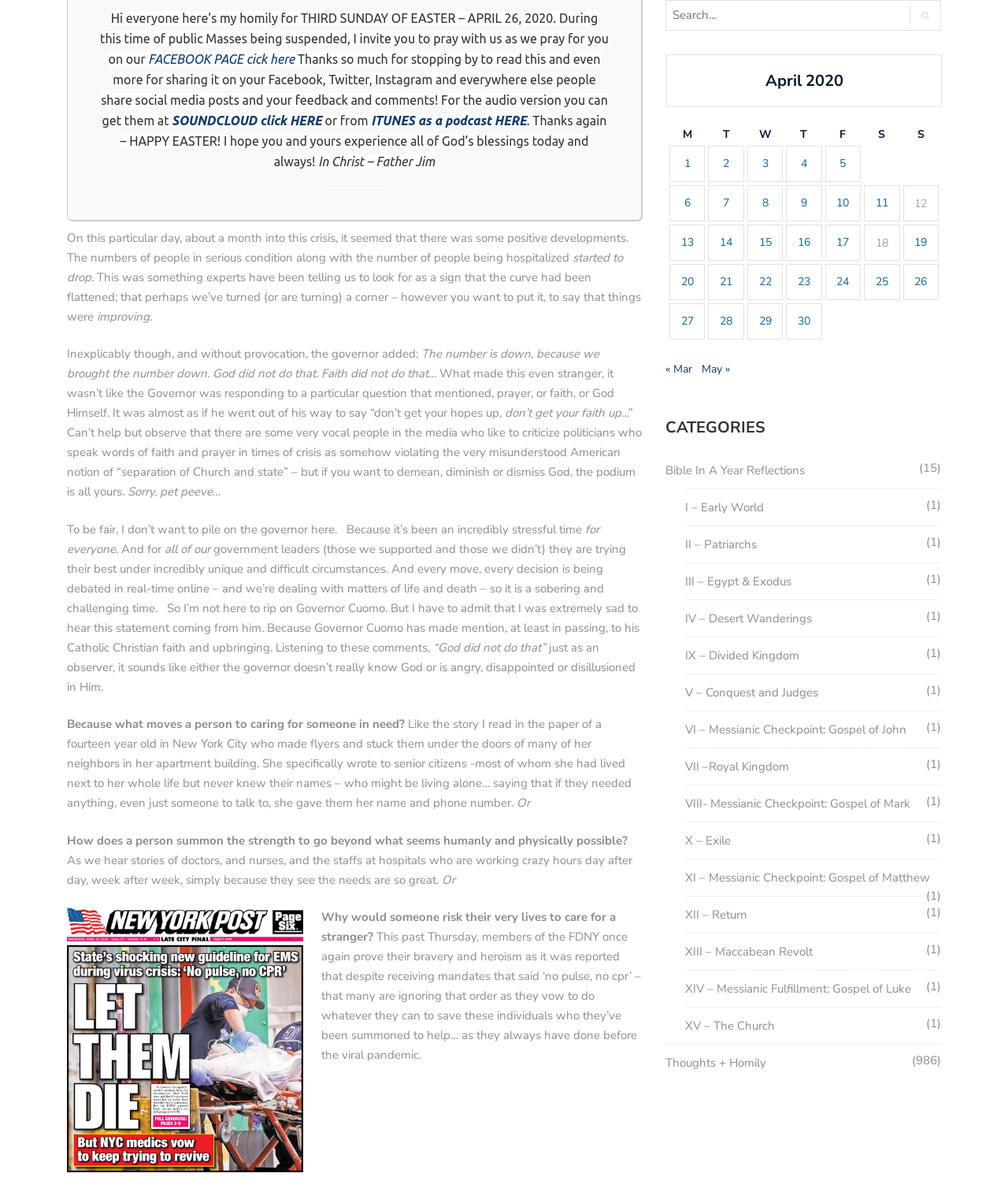Locate the bounding box coordinates of the clickable area needed to fulfill the instruction: "Click the search button".

[0.902, 0.005, 0.933, 0.021]